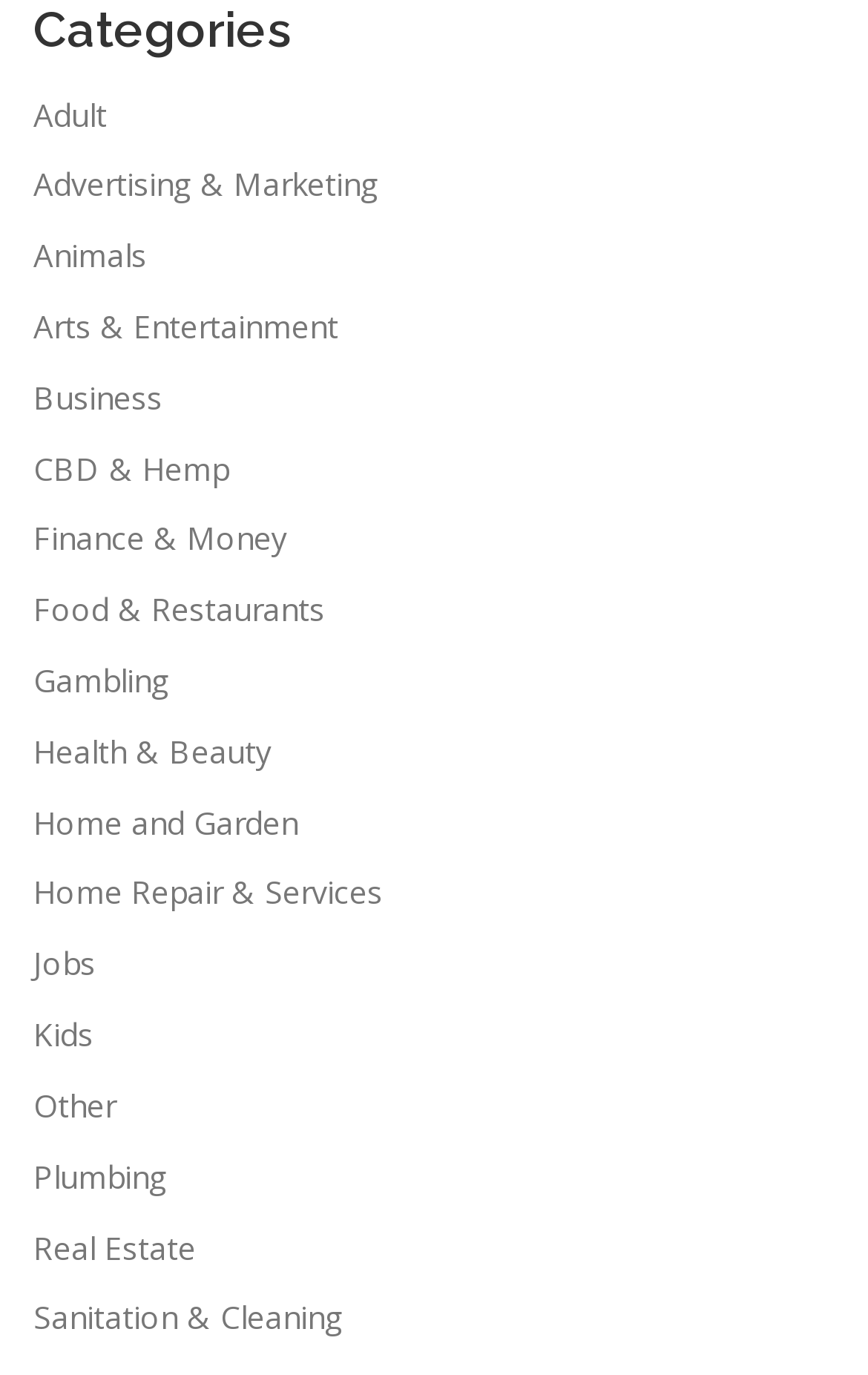Identify the bounding box coordinates of the clickable section necessary to follow the following instruction: "Select the 'Real Estate' category". The coordinates should be presented as four float numbers from 0 to 1, i.e., [left, top, right, bottom].

[0.038, 0.891, 0.226, 0.922]